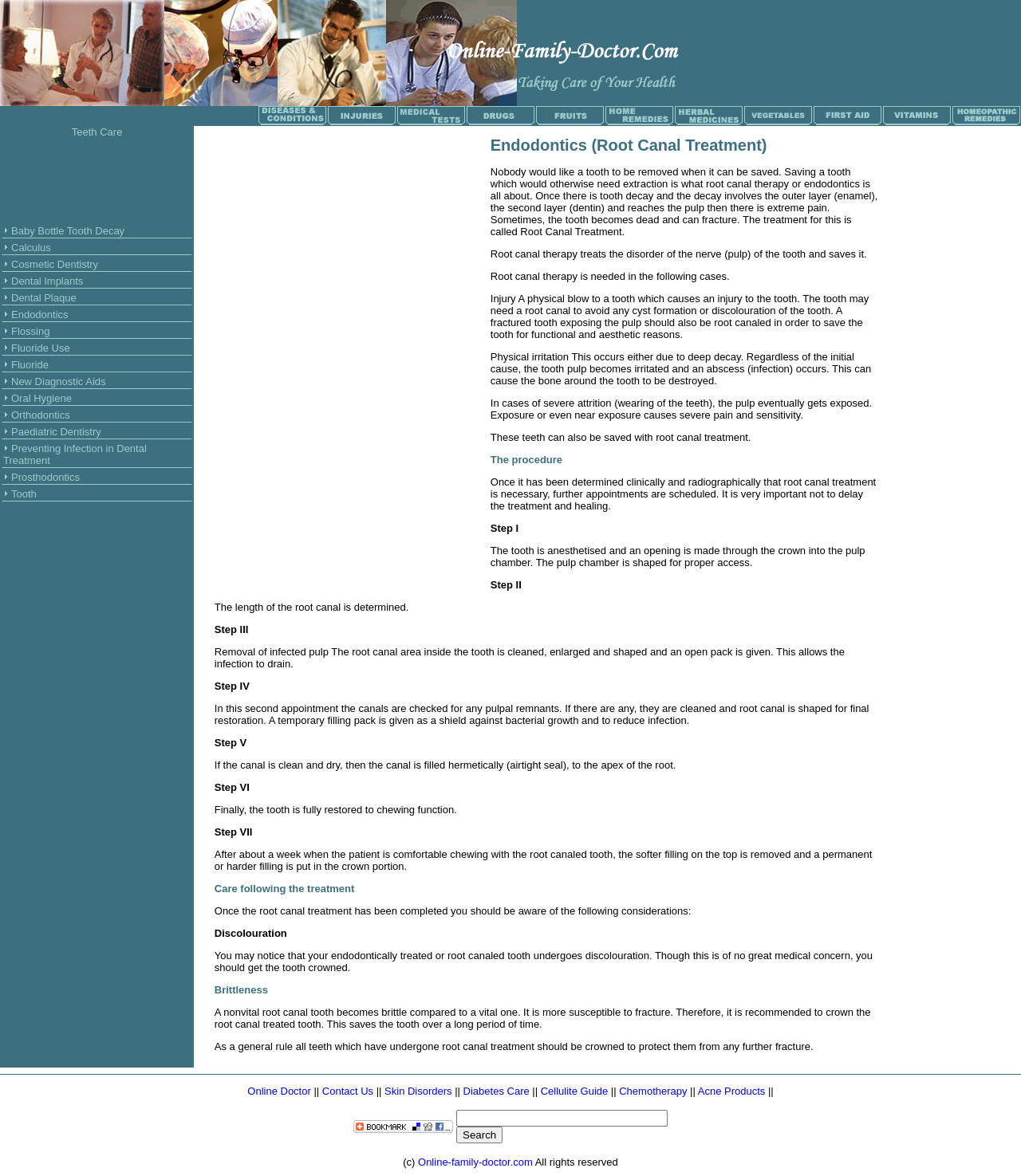What is the headline of the webpage?

Endodontics (Root Canal Treatment)